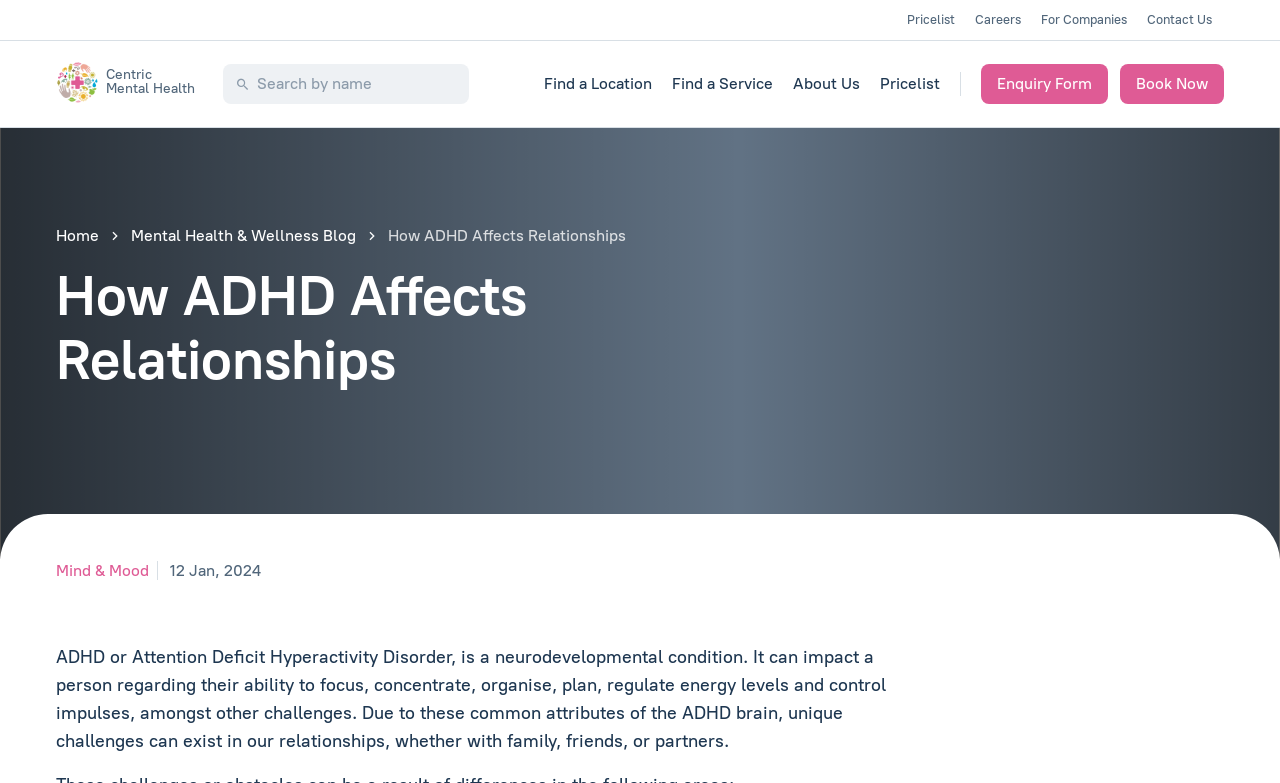Locate the bounding box coordinates of the area that needs to be clicked to fulfill the following instruction: "Read the blog about ADHD and relationships". The coordinates should be in the format of four float numbers between 0 and 1, namely [left, top, right, bottom].

[0.044, 0.825, 0.692, 0.96]